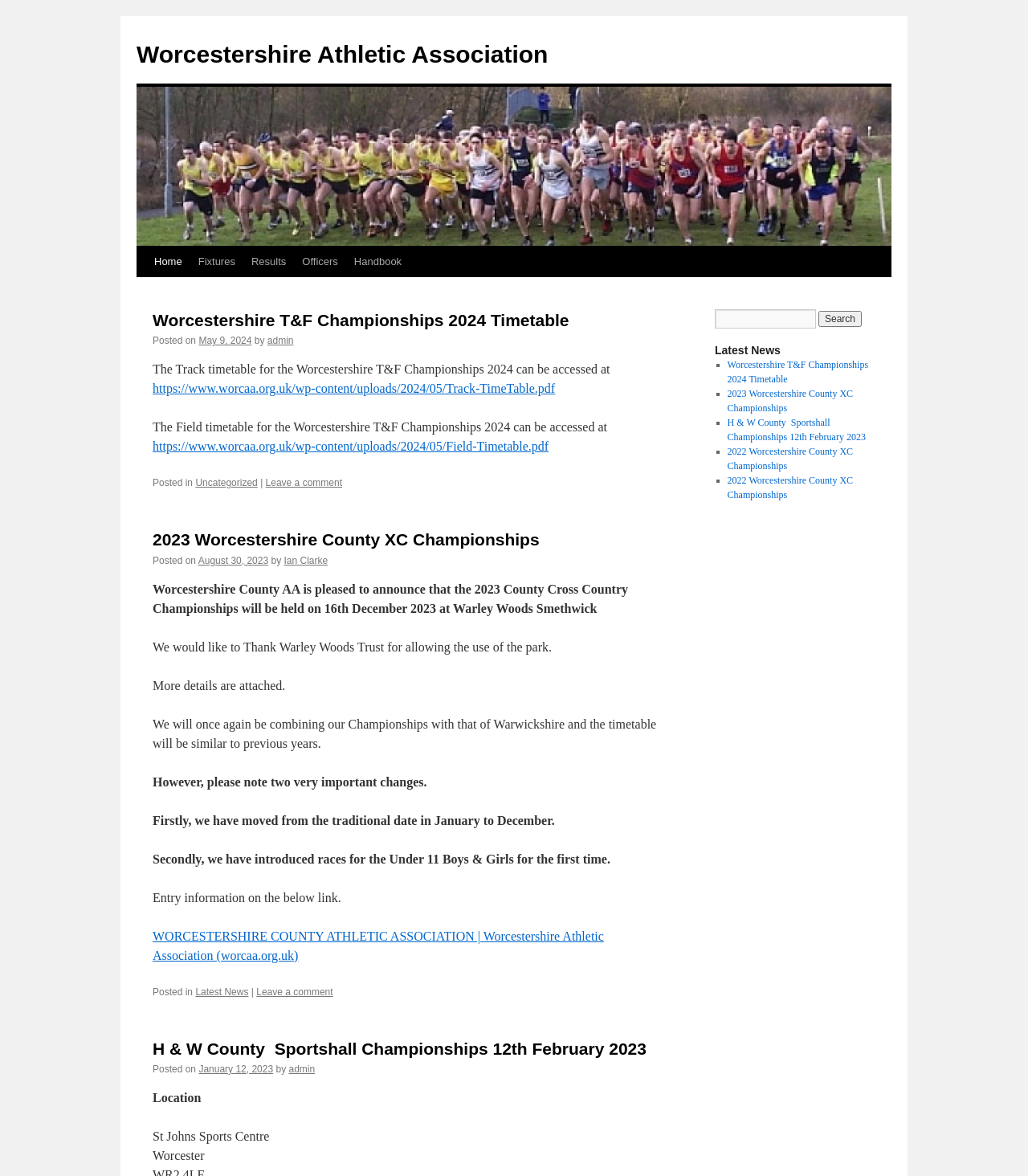Provide your answer to the question using just one word or phrase: How many links are in the 'Latest News' section?

5